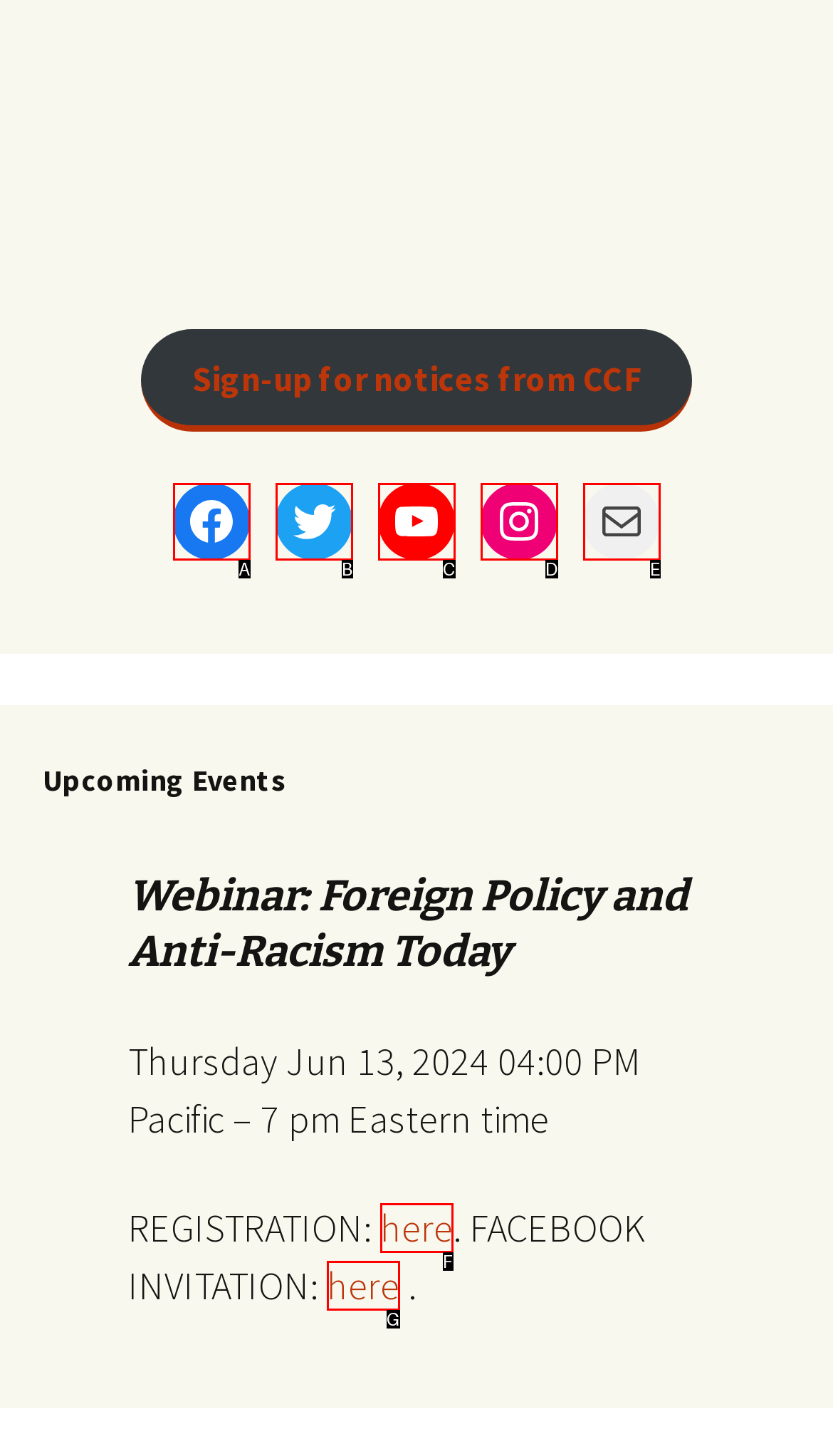Which UI element matches this description: Instagram?
Reply with the letter of the correct option directly.

D